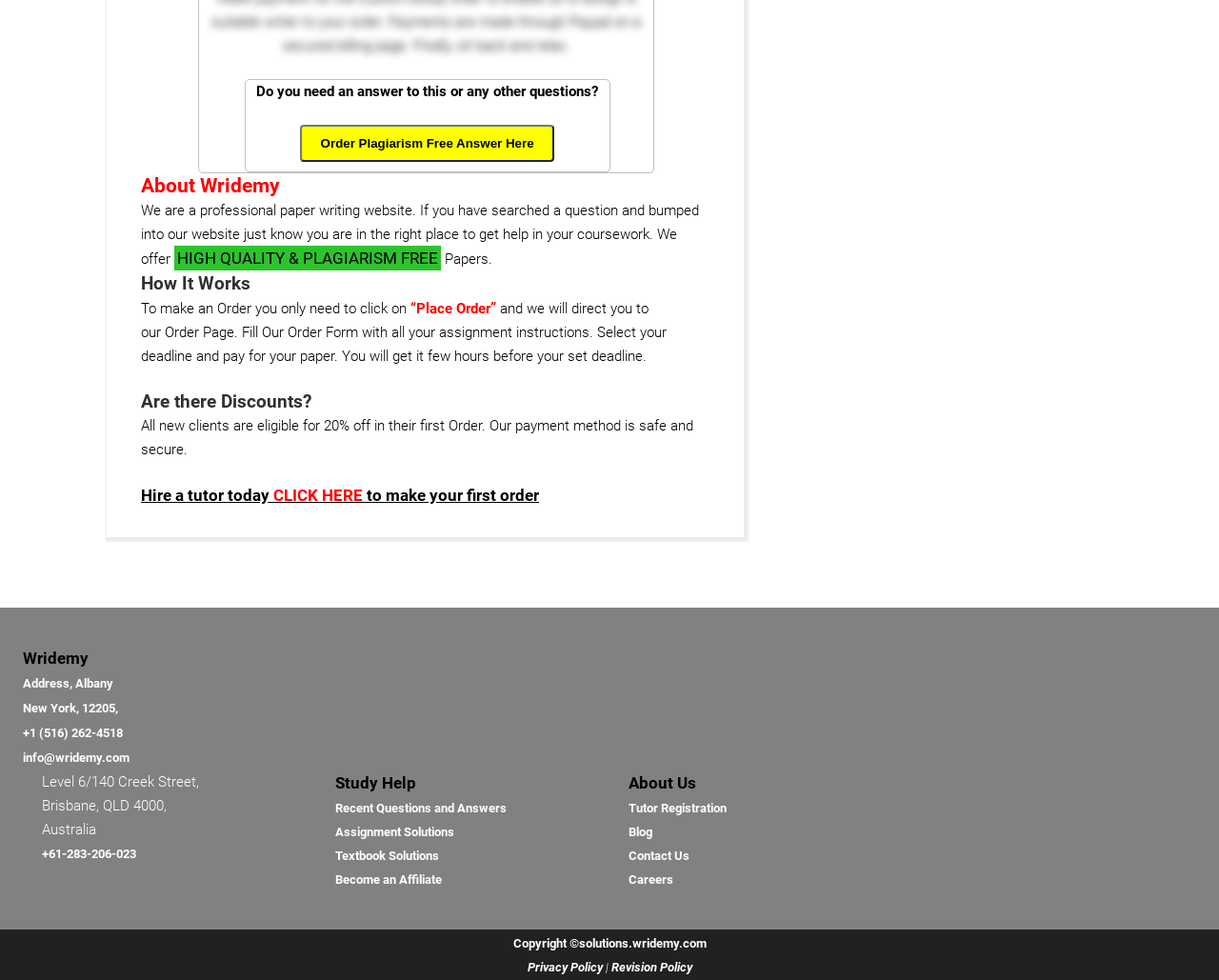Please answer the following question as detailed as possible based on the image: 
What is the purpose of this website?

Based on the webpage content, it appears that this website is a professional paper writing website that offers high-quality and plagiarism-free papers to help students with their coursework.